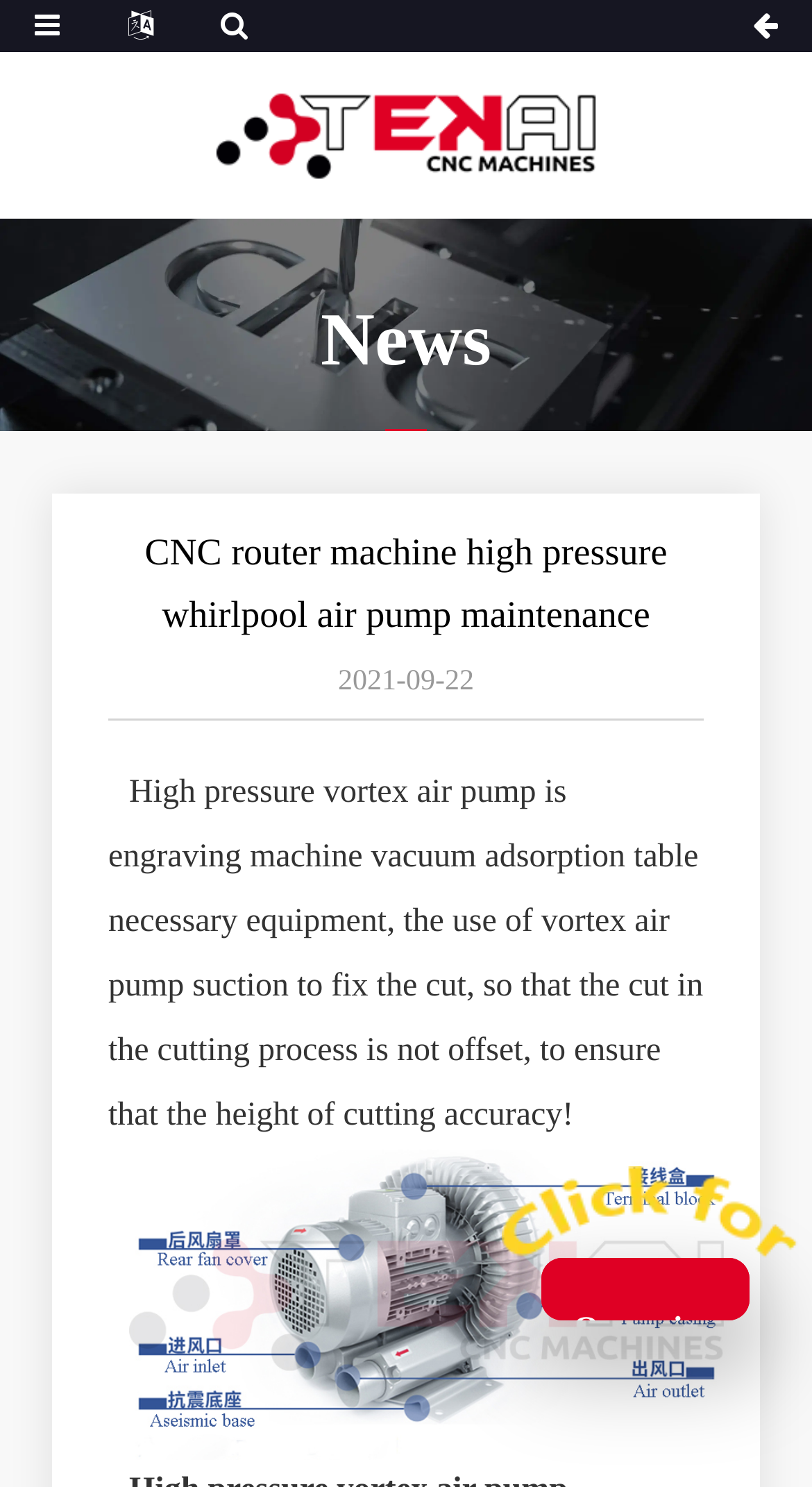Provide the bounding box coordinates of the UI element this sentence describes: "quotation".

[0.706, 0.882, 0.884, 0.906]